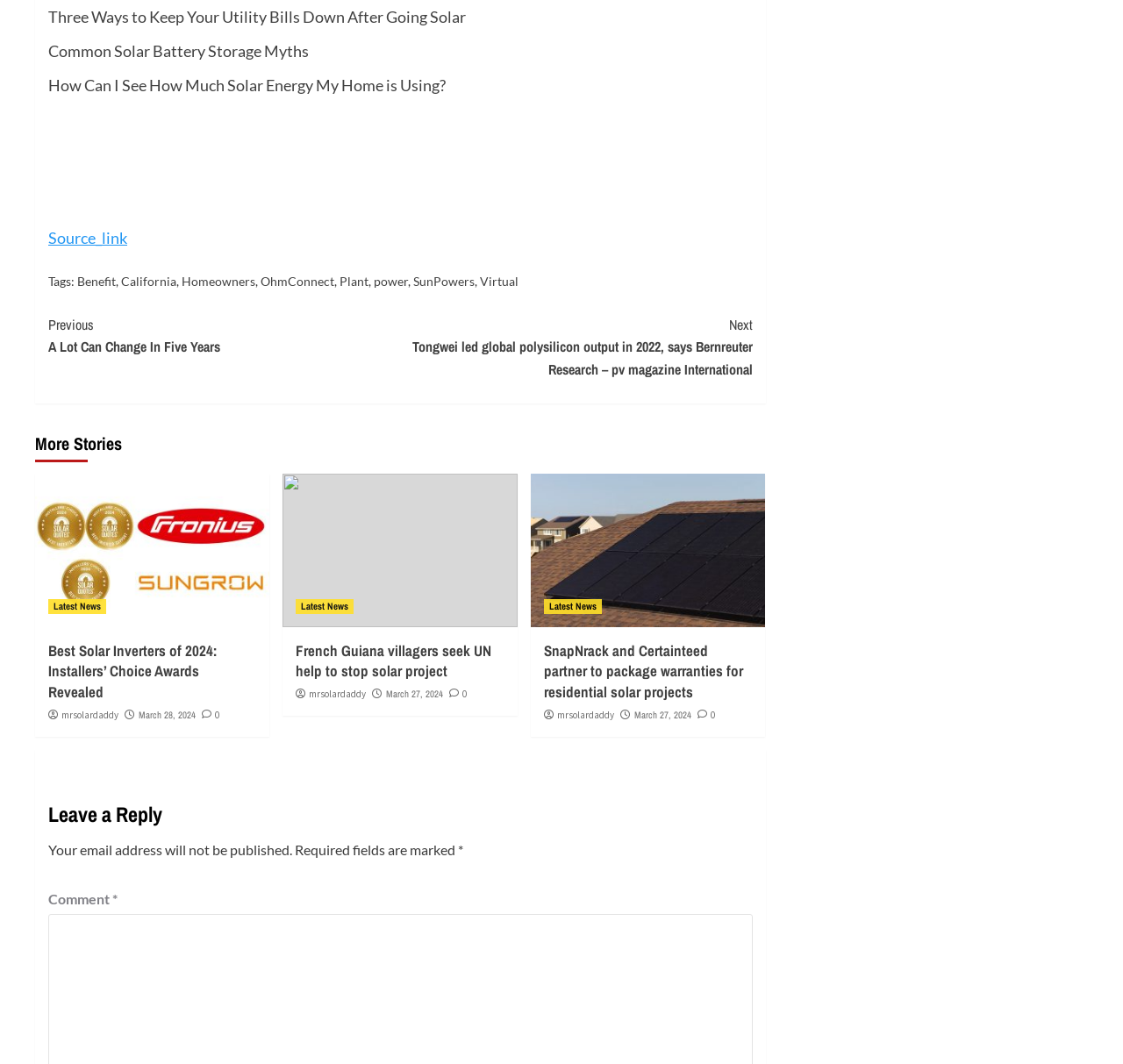Given the description "OhmConnect", provide the bounding box coordinates of the corresponding UI element.

[0.232, 0.258, 0.298, 0.272]